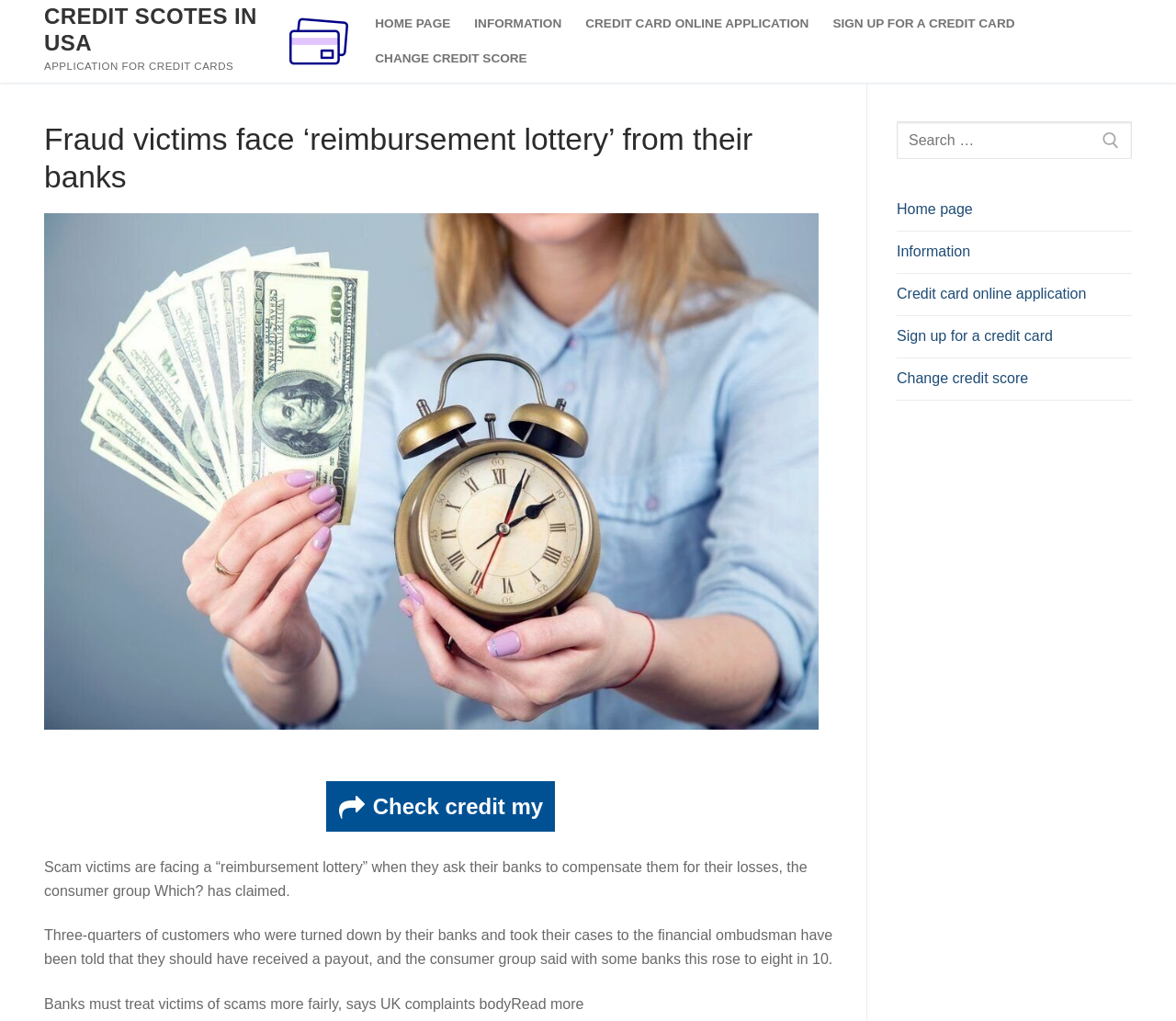Please determine the bounding box coordinates of the element to click in order to execute the following instruction: "Click on the 'Remote Job Interview Tips' link". The coordinates should be four float numbers between 0 and 1, specified as [left, top, right, bottom].

None